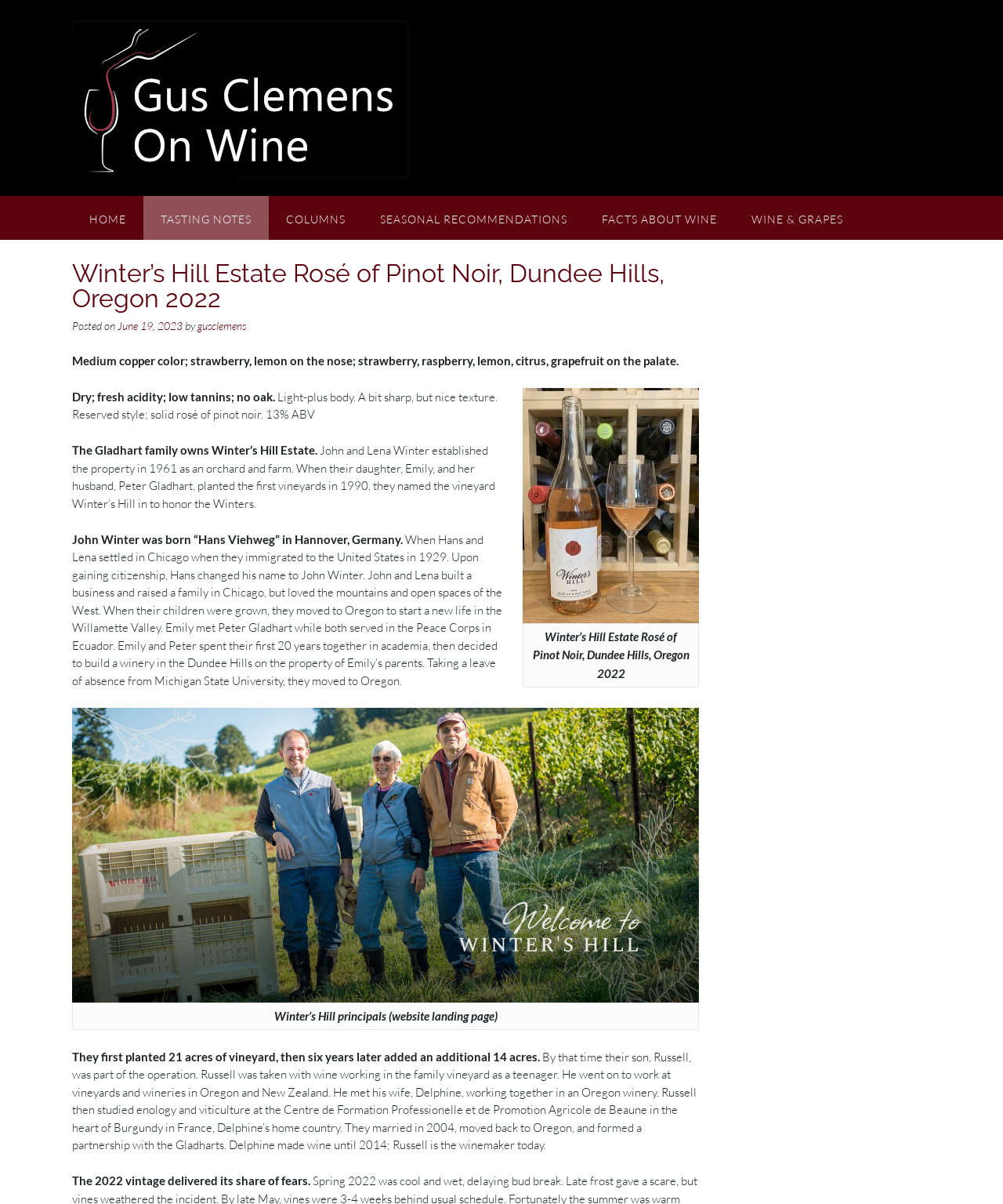Can you specify the bounding box coordinates of the area that needs to be clicked to fulfill the following instruction: "Explore WINE & GRAPES"?

[0.732, 0.163, 0.858, 0.199]